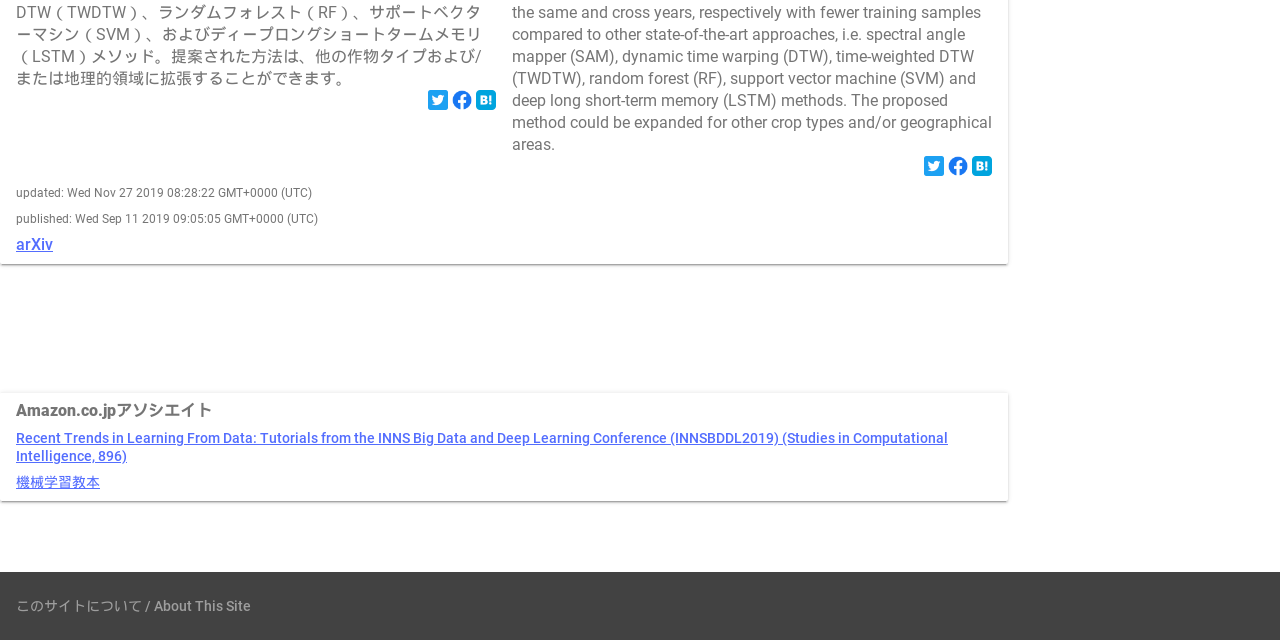Determine the bounding box coordinates in the format (top-left x, top-left y, bottom-right x, bottom-right y). Ensure all values are floating point numbers between 0 and 1. Identify the bounding box of the UI element described by: このサイトについて / About This Site

[0.012, 0.934, 0.196, 0.959]